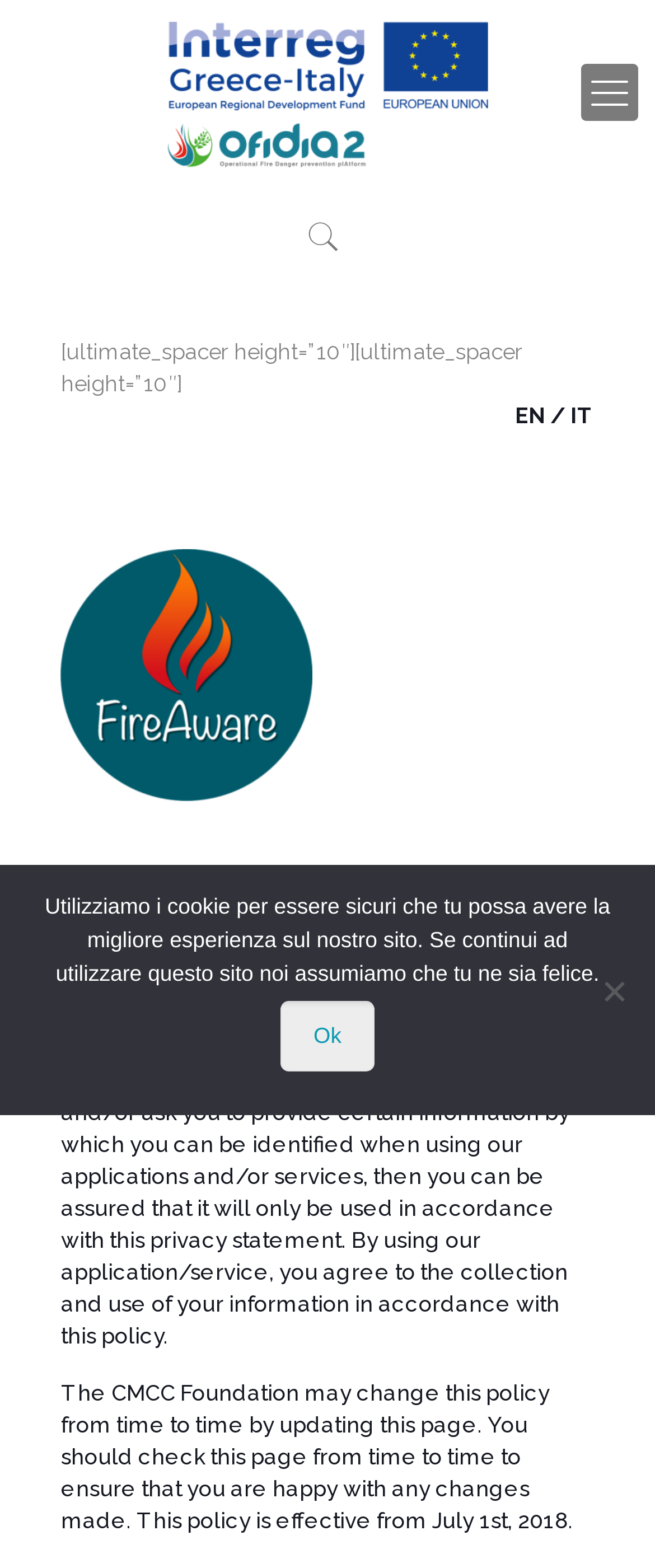How many languages are available on the website?
Using the visual information, respond with a single word or phrase.

2